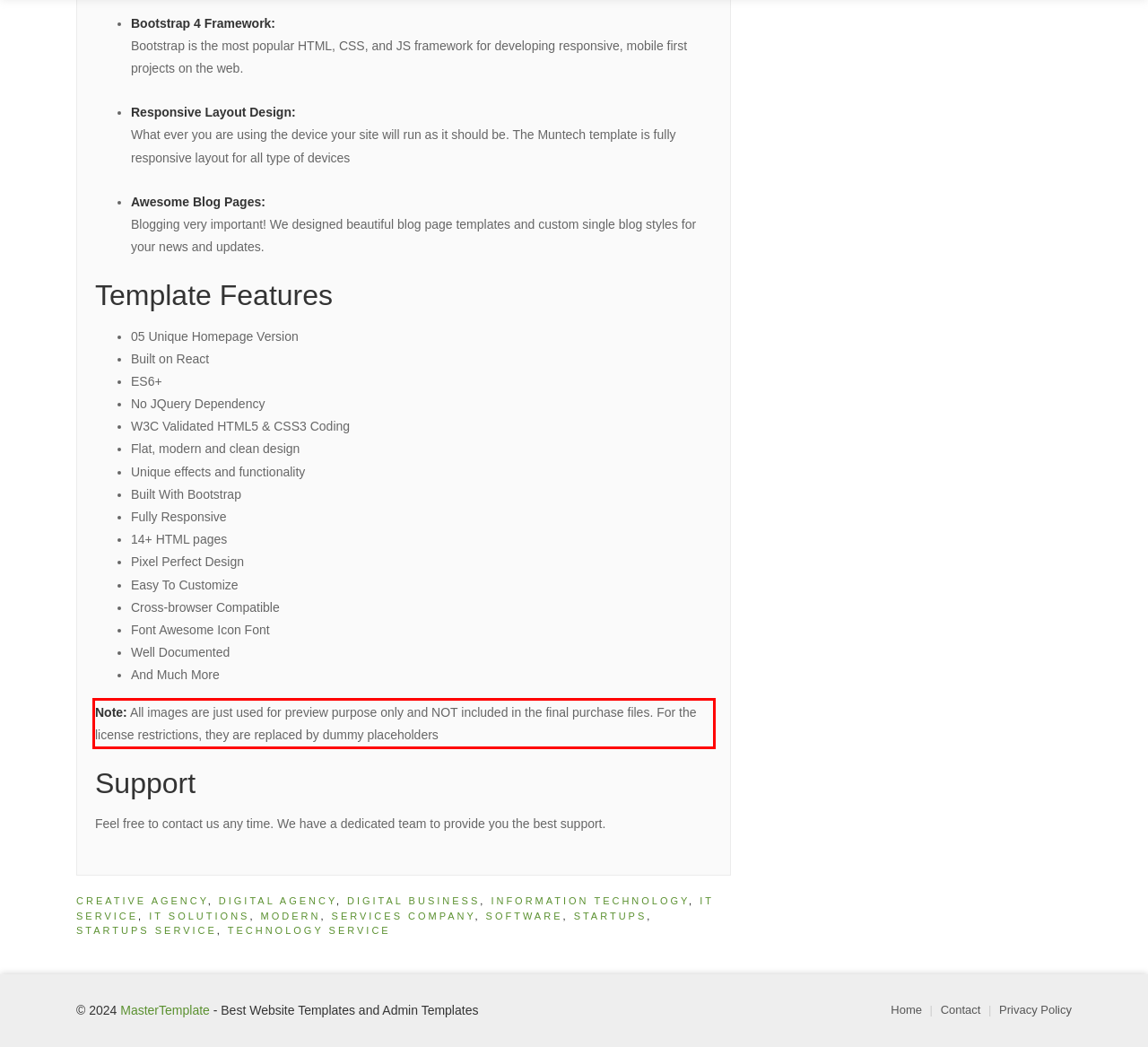Please examine the screenshot of the webpage and read the text present within the red rectangle bounding box.

Note: All images are just used for preview purpose only and NOT included in the final purchase files. For the license restrictions, they are replaced by dummy placeholders